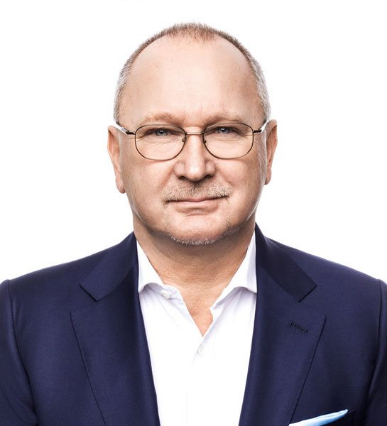Utilize the information from the image to answer the question in detail:
What is the color of the background?

The background of the image is a simple white, which emphasizes Christian Rudolph's presence in the image, making it suitable for a corporate setting.